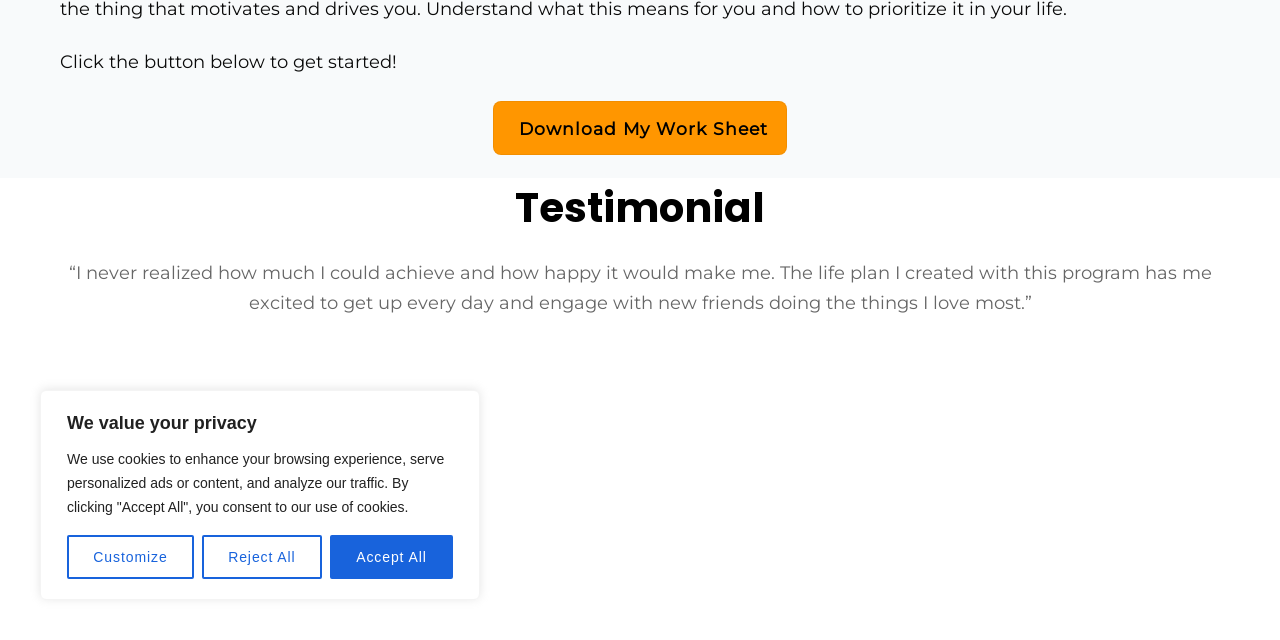Calculate the bounding box coordinates for the UI element based on the following description: "Download My Work Sheet". Ensure the coordinates are four float numbers between 0 and 1, i.e., [left, top, right, bottom].

[0.385, 0.158, 0.615, 0.242]